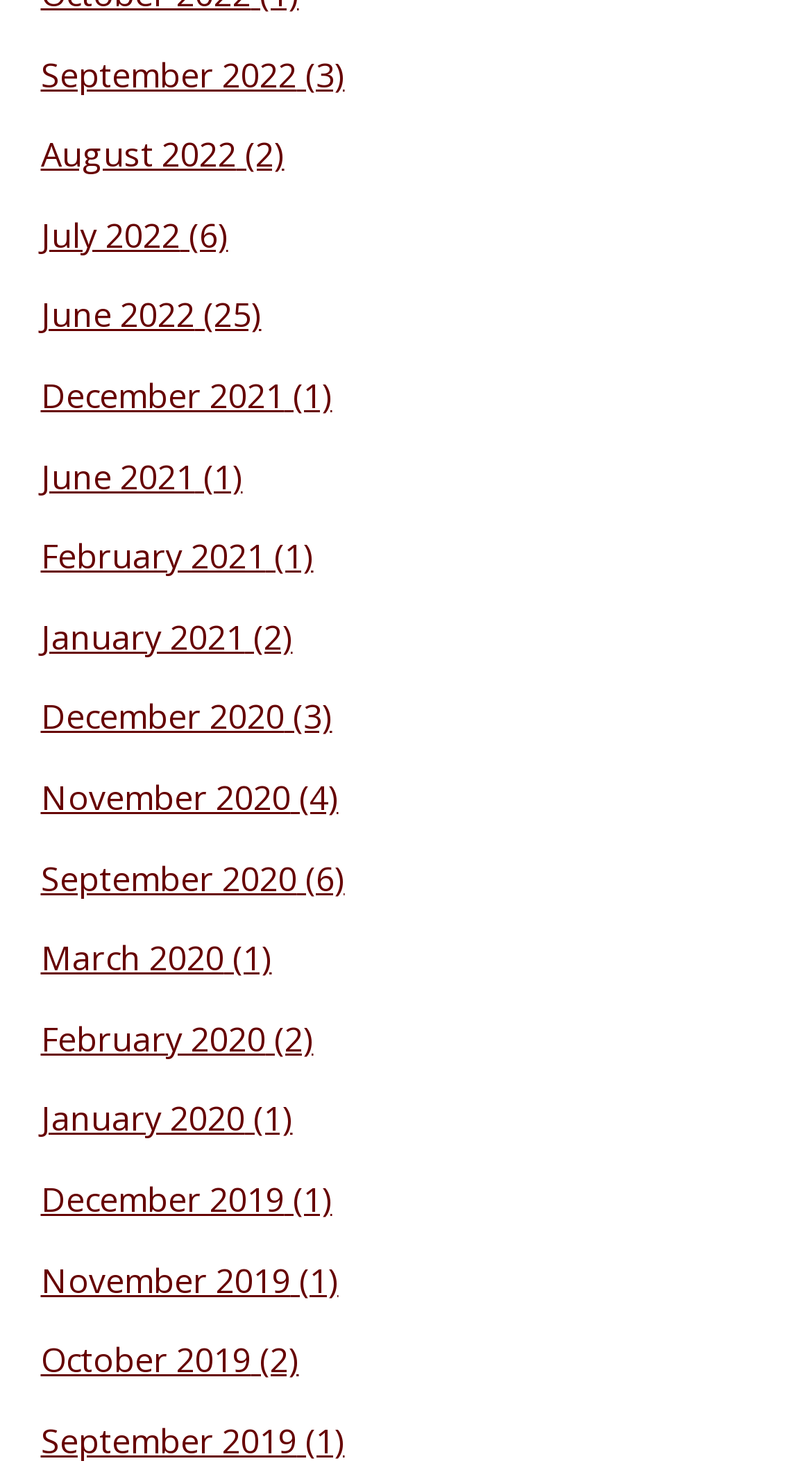Please use the details from the image to answer the following question comprehensively:
What is the most recent month listed?

By examining the list of links on the webpage, I found that the most recent month listed is September 2022, which is the first link on the list.